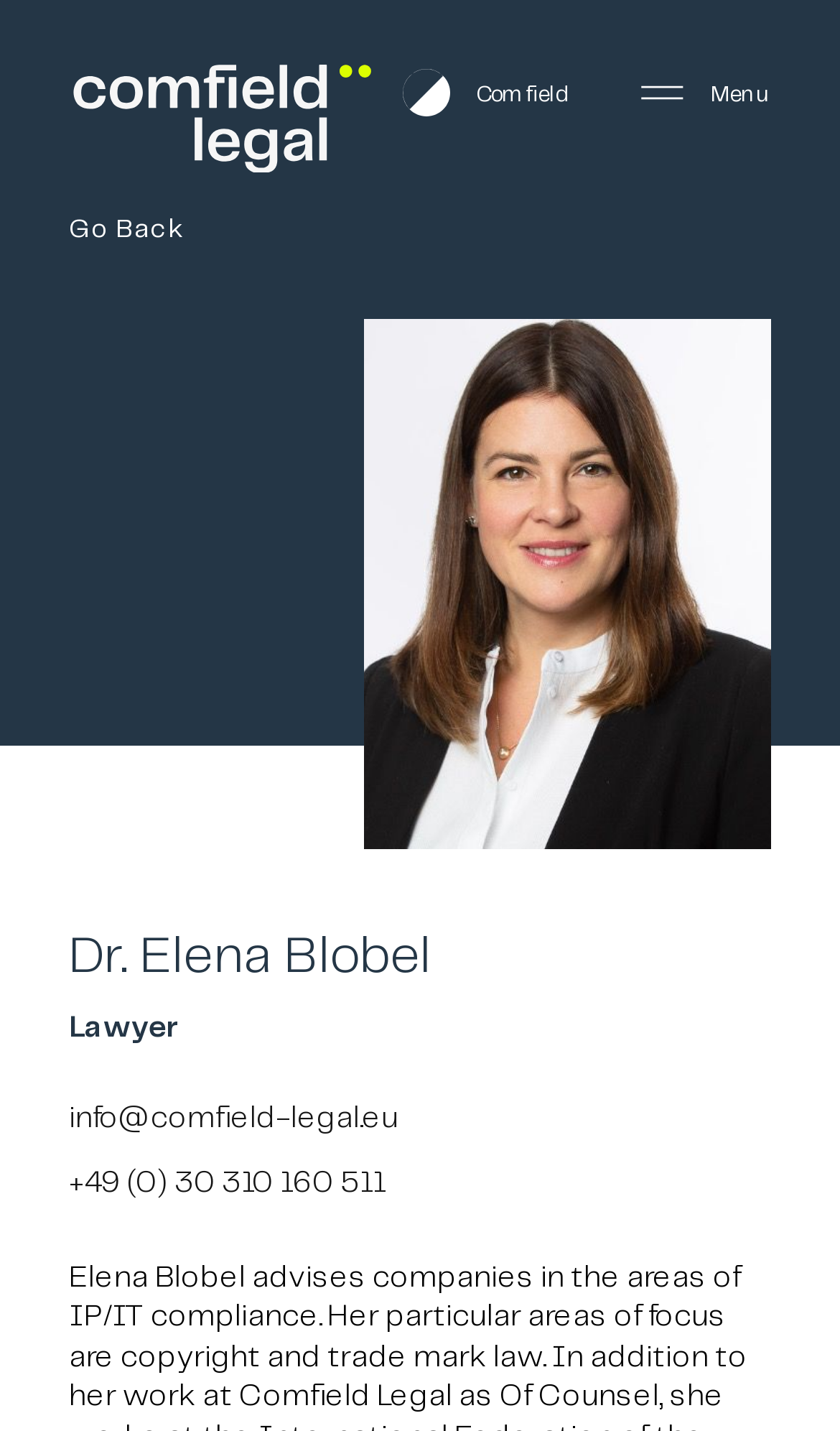Explain the webpage's design and content in an elaborate manner.

The webpage is about Elena Blobel, a lawyer at Comfield Legal. At the top, there is a button with the text "Comfield" accompanied by an image, positioned roughly in the middle of the top section. To the right of the button, there is another image. 

On the top right corner, there is a "Menu" button. Below the "Menu" button, there is a link with an image, followed by a "Go Back" button. 

The main content of the webpage is focused on Dr. Elena Blobel, with her name and profession "Lawyer" displayed prominently. Her contact information, including email address and phone number, is listed below her profession.